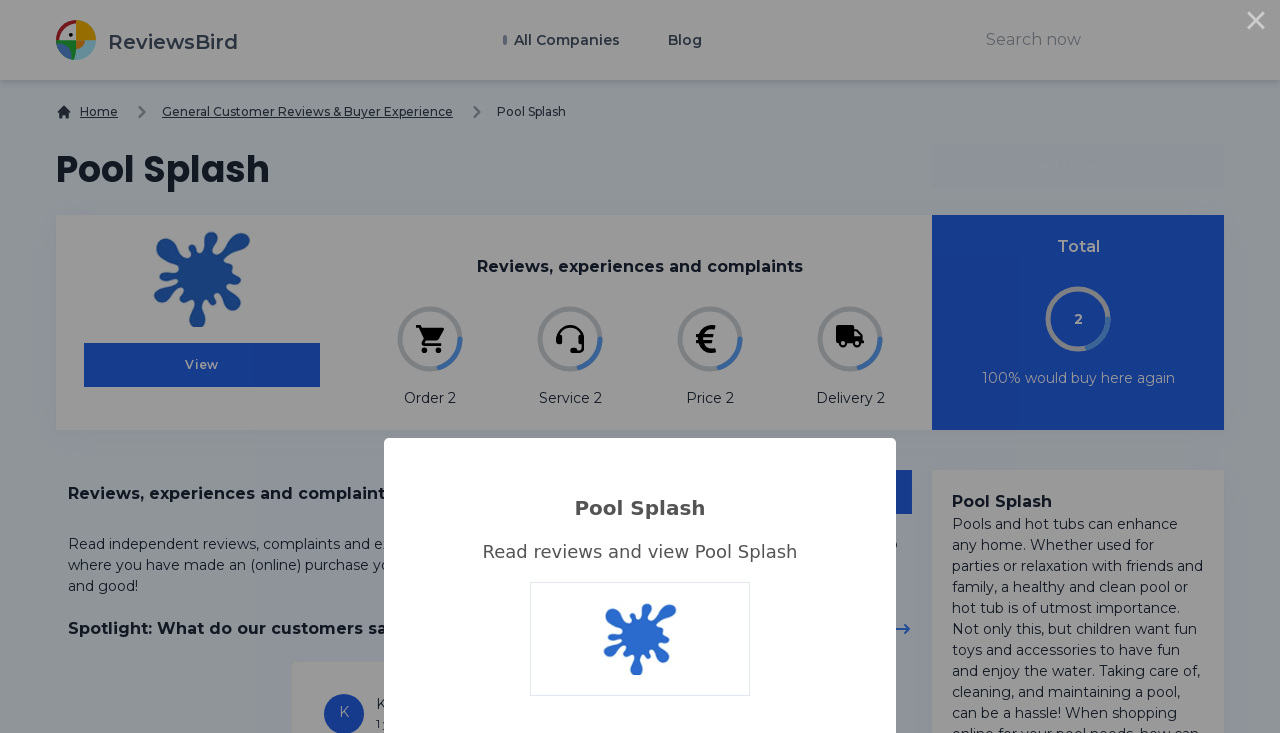Elaborate on the information and visuals displayed on the webpage.

The webpage is about Pool Splash reviews and experiences. At the top, there are several links, including "ReviewsBird", "All Companies", "Blog", and "Home", which are positioned horizontally and relatively close to each other. Below these links, there is a prominent link "General Customer Reviews & Buyer Experience" that stands out.

On the left side of the page, there are two links, "All reviews" and "Pool Splash", stacked vertically. Next to them is a link "View". On the right side of the page, there is a link "Write a review" positioned near the bottom.

In the middle of the page, there is a large section dedicated to Pool Splash. It features a heading "Pool Splash" and a paragraph of text "Read reviews and view Pool Splash". Below this text, there is an image of Pool Splash. 

At the very top right corner of the page, there is a dialog box with a "Close this dialog" button and a "×" symbol.